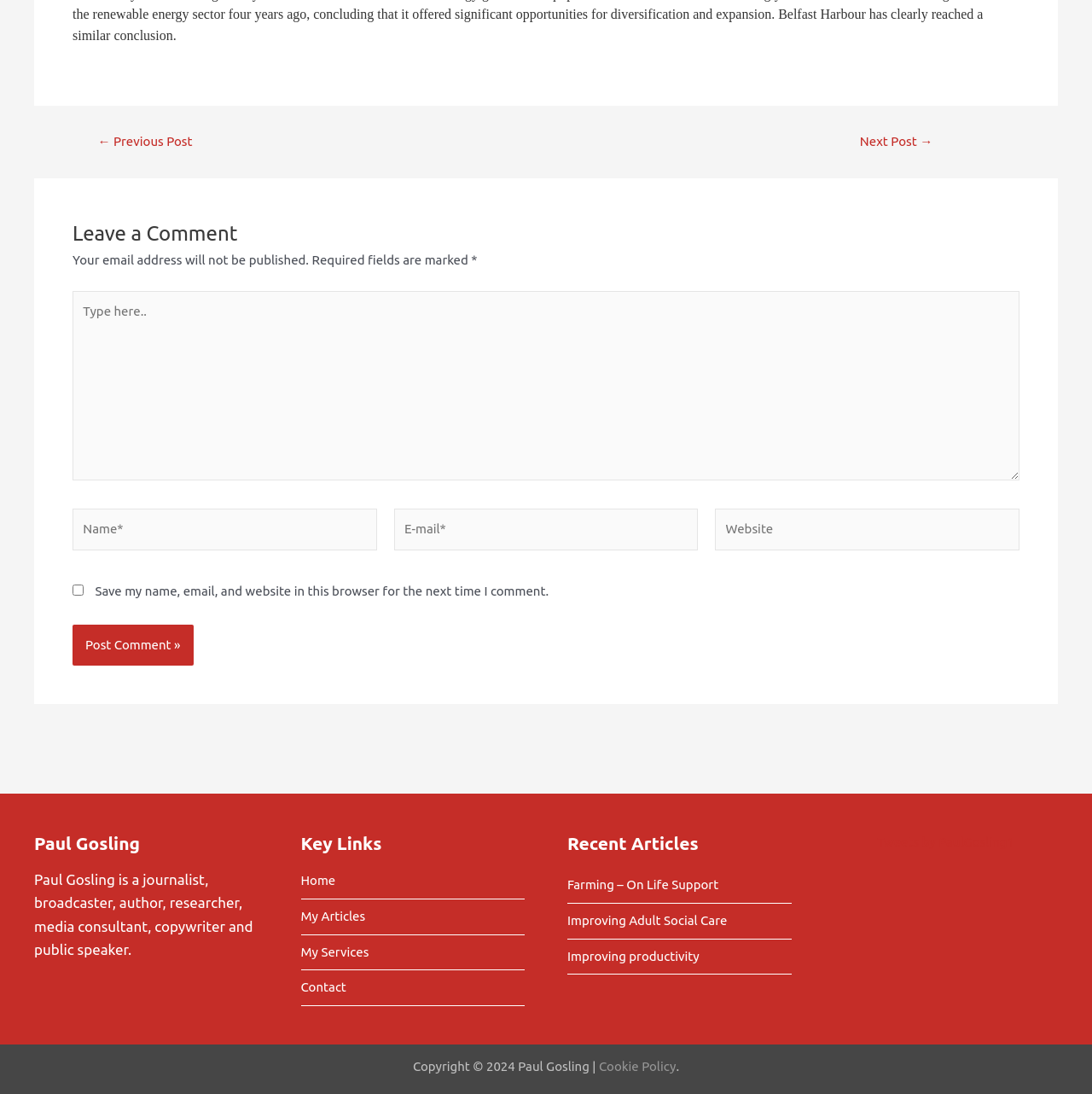Please identify the bounding box coordinates of the element's region that should be clicked to execute the following instruction: "Post Comment". The bounding box coordinates must be four float numbers between 0 and 1, i.e., [left, top, right, bottom].

[0.066, 0.571, 0.177, 0.608]